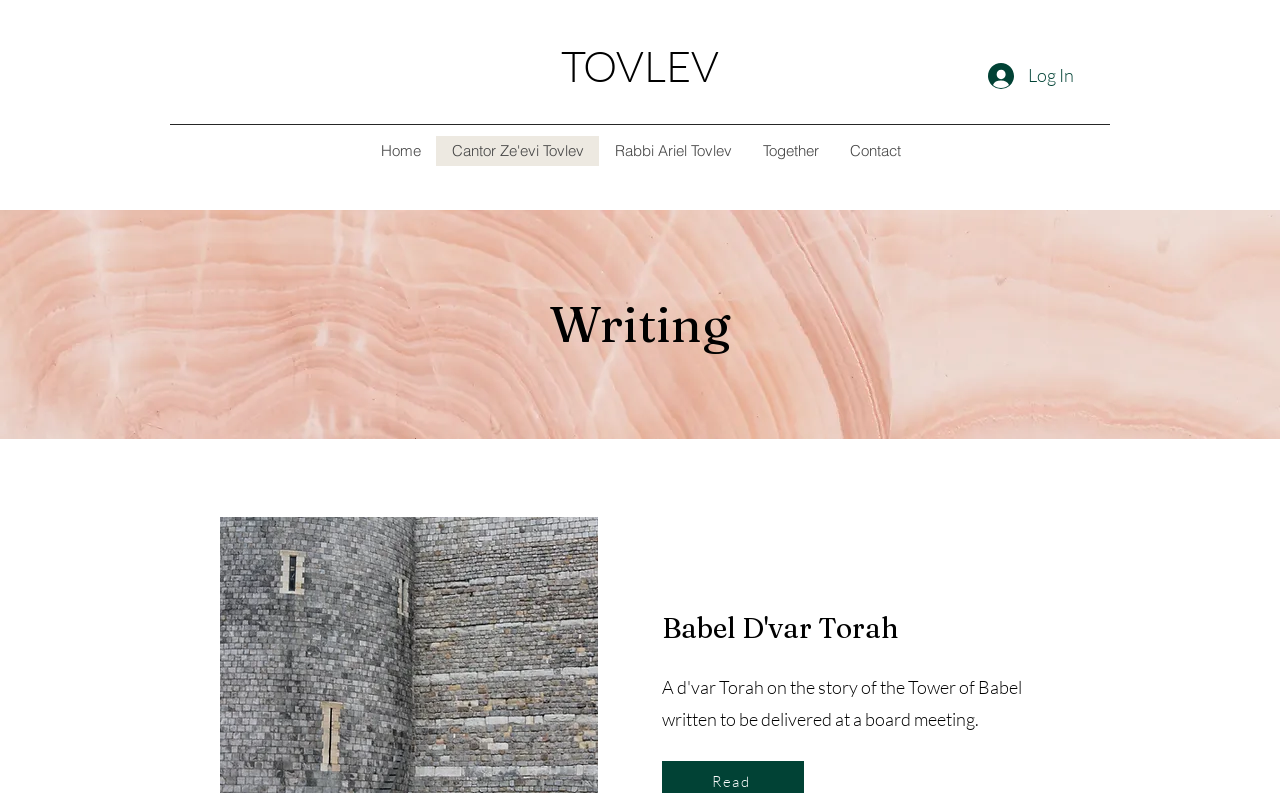Explain in detail what is displayed on the webpage.

The webpage is titled "Writing | Tovlev" and has a prominent link to "TOVLEV" located near the top center of the page. To the right of this link is a "Log In" button, accompanied by a small image. 

Below the top section, a navigation menu labeled "Site" spans across the page, containing five links: "Home", "Cantor Ze'evi Tovlev", "Rabbi Ariel Tovlev", "Together", and "Contact". These links are arranged horizontally, with "Home" on the left and "Contact" on the right.

A large background image, described as "Pink Marble", occupies the majority of the page, stretching from the top to the bottom. 

Above the background image, a heading titled "Writing" is centered near the top of the page. Below this heading, a smaller heading "Babel D'var Torah" is positioned near the bottom center of the page.